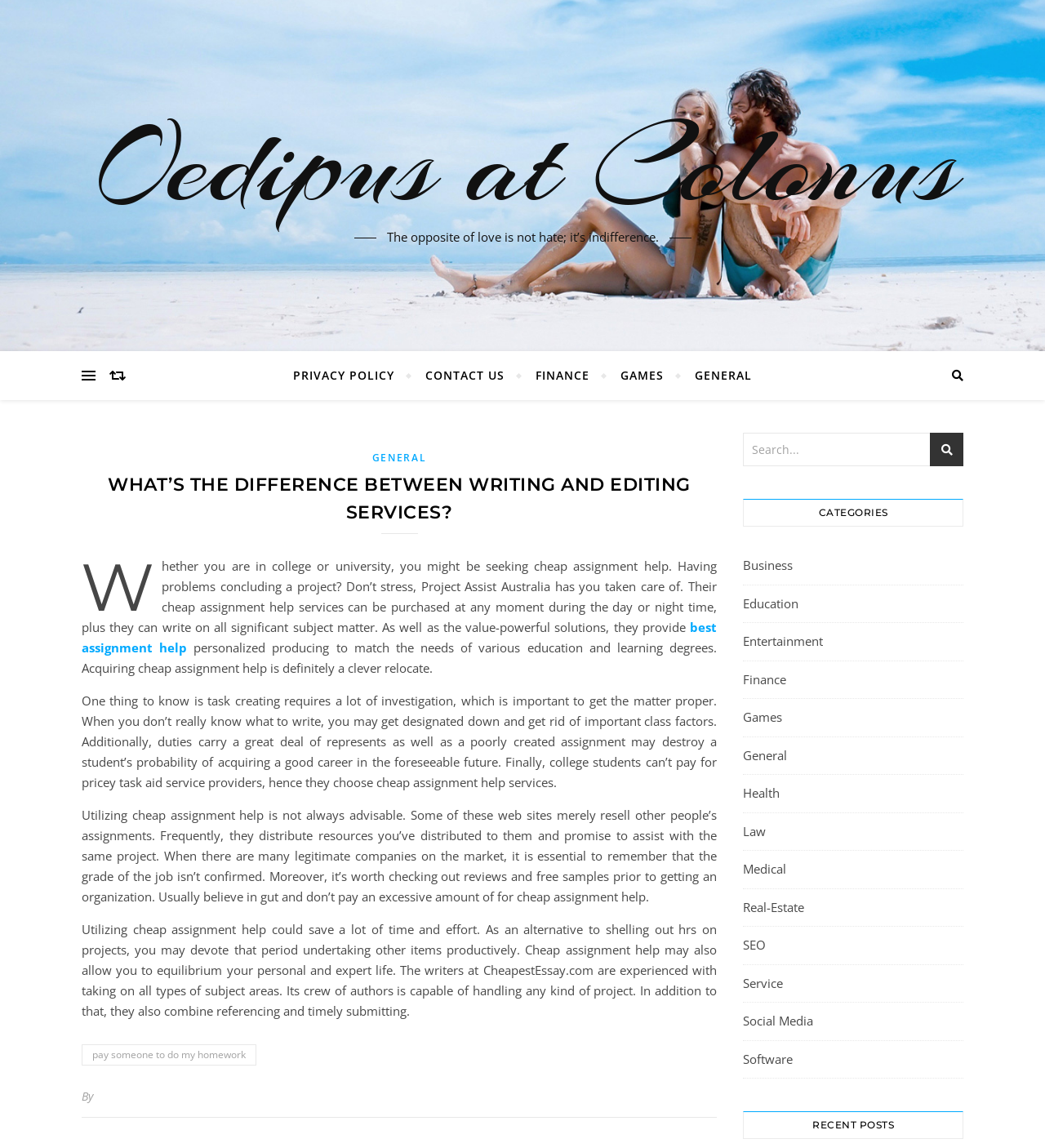What categories are available on the webpage?
Look at the image and provide a detailed response to the question.

The webpage has a section labeled 'CATEGORIES' that lists multiple categories, including Business, Education, Entertainment, Finance, Games, General, Health, Law, Medical, Real-Estate, SEO, Service, Social Media, and Software, suggesting that the webpage provides content or services across various categories.